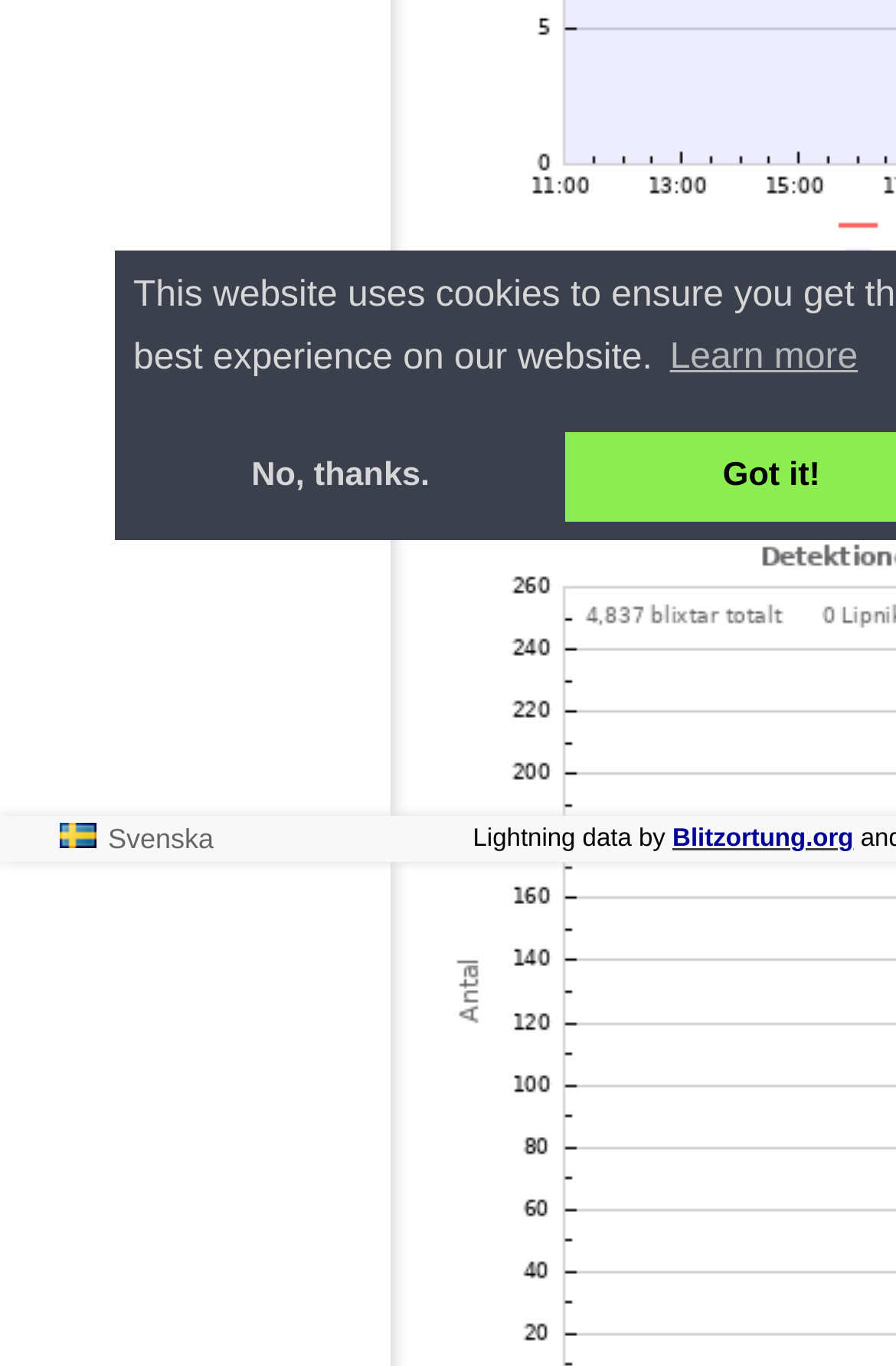What is the purpose of the 'Learn more' button? From the image, respond with a single word or brief phrase.

To learn about cookies